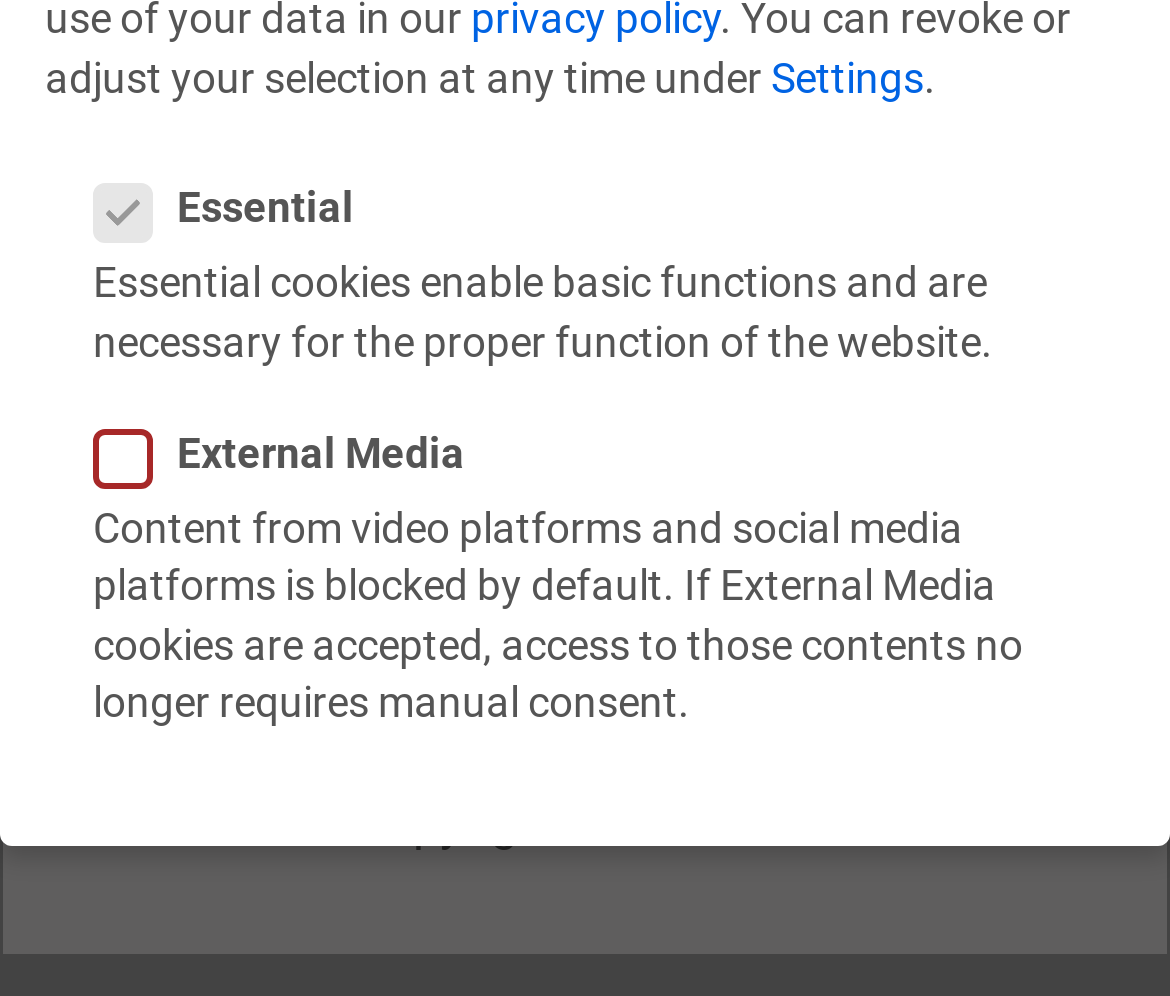Mark the bounding box of the element that matches the following description: "Settings".

[0.659, 0.053, 0.79, 0.102]